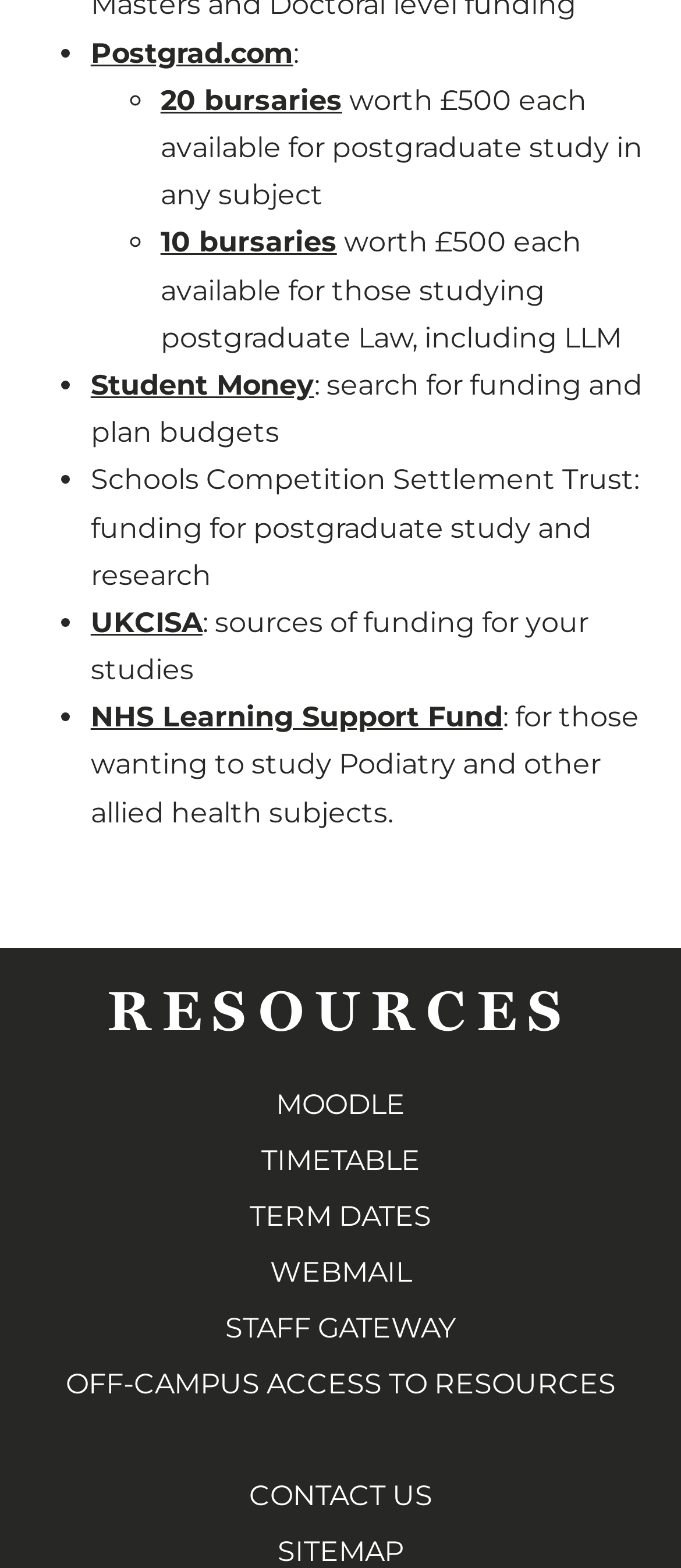What is the name of the trust that provides funding for postgraduate study and research?
Offer a detailed and exhaustive answer to the question.

The name of the trust can be found in the static text element with the description 'Schools Competition Settlement Trust: funding for postgraduate study and research'.